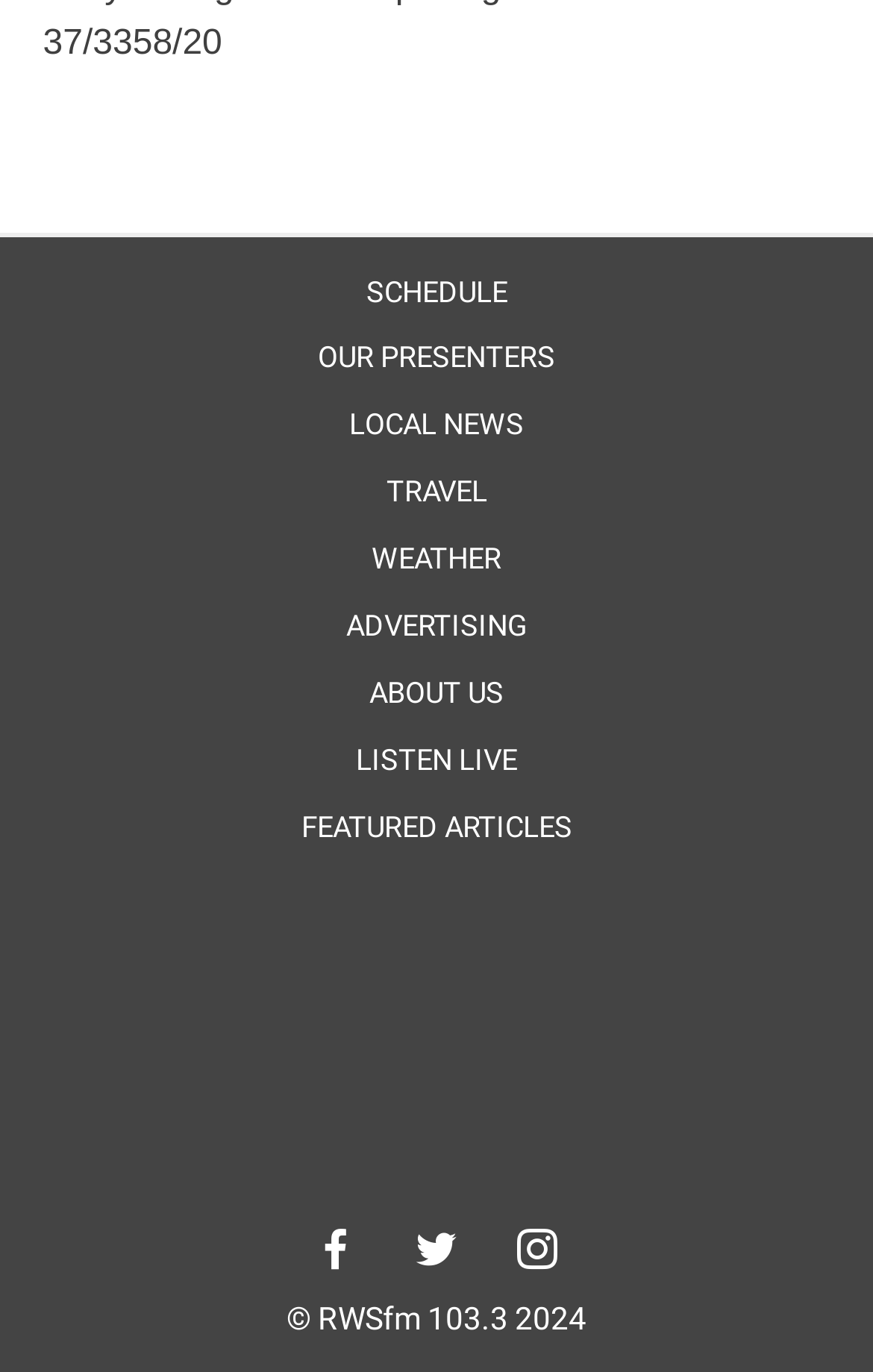Please specify the bounding box coordinates of the clickable region necessary for completing the following instruction: "Listen live". The coordinates must consist of four float numbers between 0 and 1, i.e., [left, top, right, bottom].

[0.374, 0.535, 0.626, 0.573]